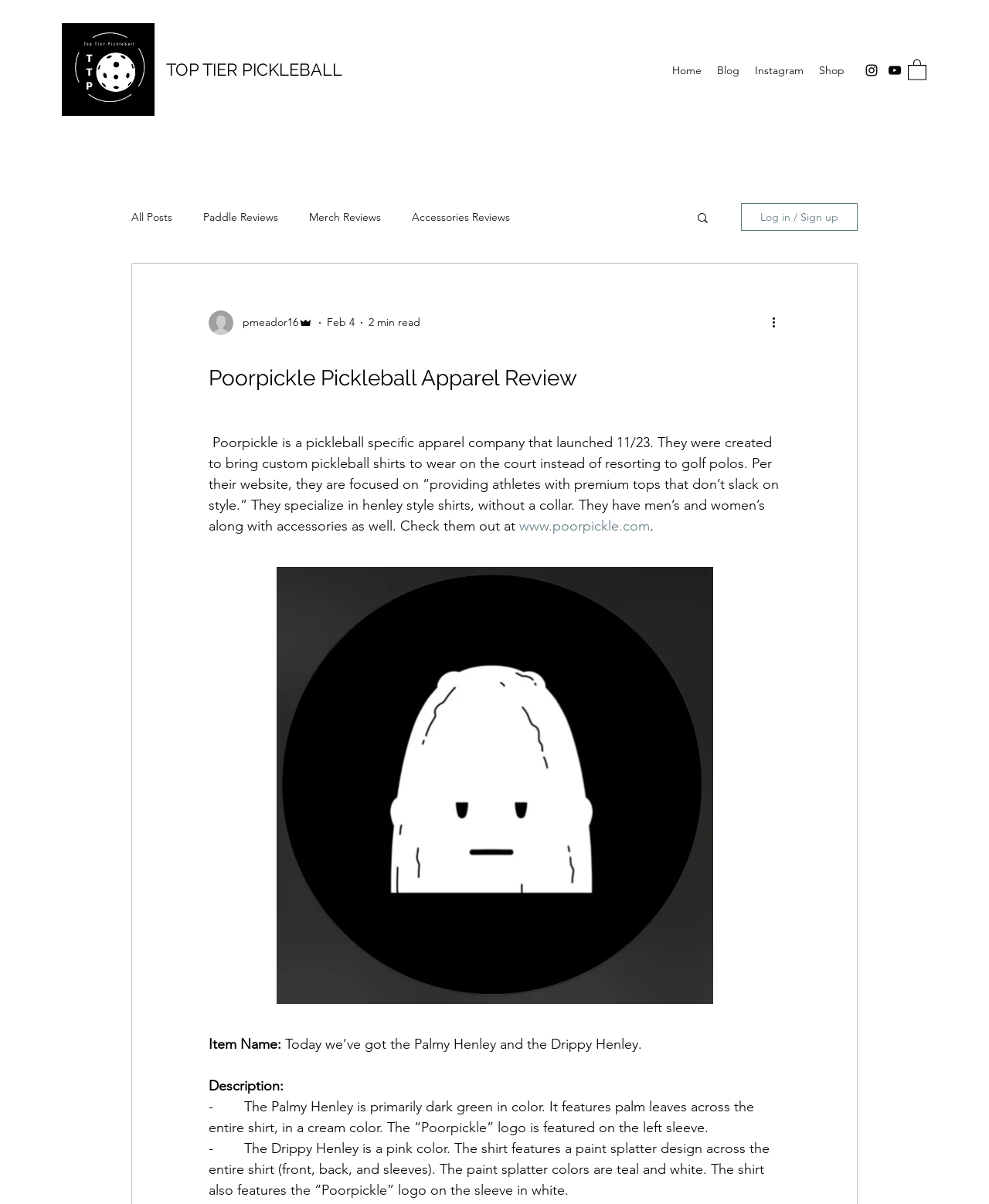Calculate the bounding box coordinates for the UI element based on the following description: "Log in / Sign up". Ensure the coordinates are four float numbers between 0 and 1, i.e., [left, top, right, bottom].

[0.749, 0.168, 0.867, 0.192]